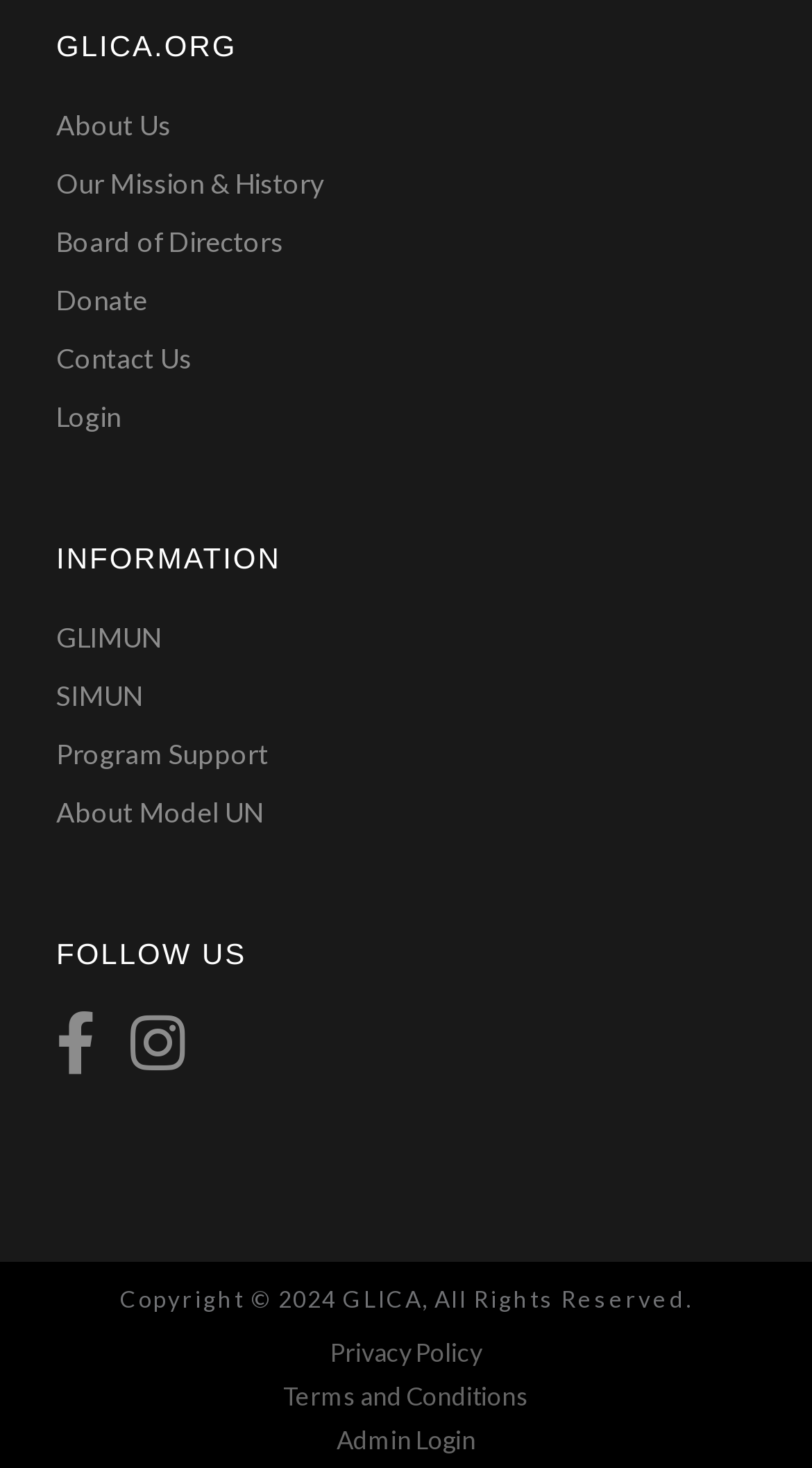Can you give a comprehensive explanation to the question given the content of the image?
What is the copyright year?

The copyright year can be found at the bottom of the webpage, where it says 'Copyright © 2024 GLICA, All Rights Reserved.' in a static text element.